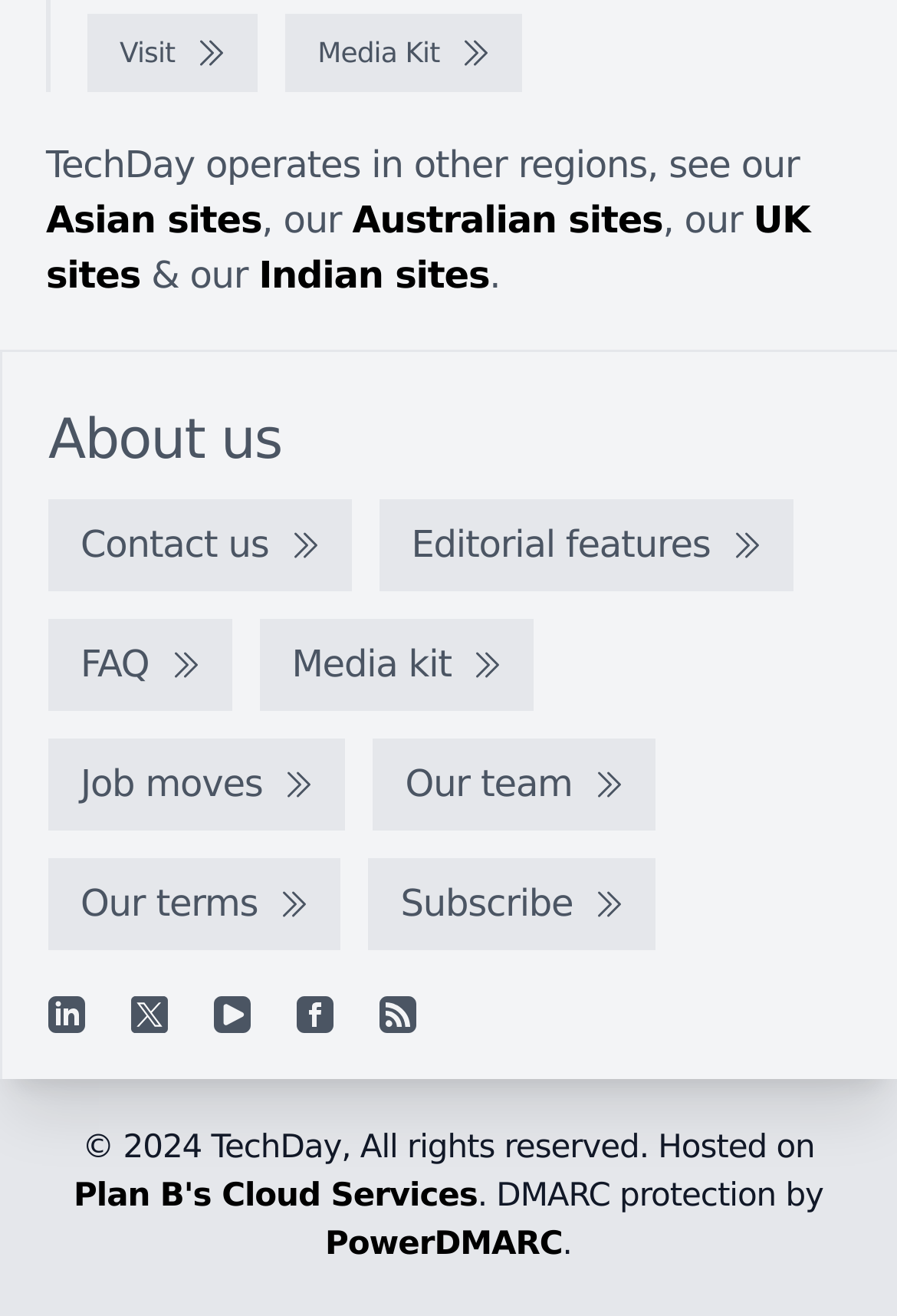What is the purpose of the 'Media Kit' link?
Look at the screenshot and respond with one word or a short phrase.

To access media kit